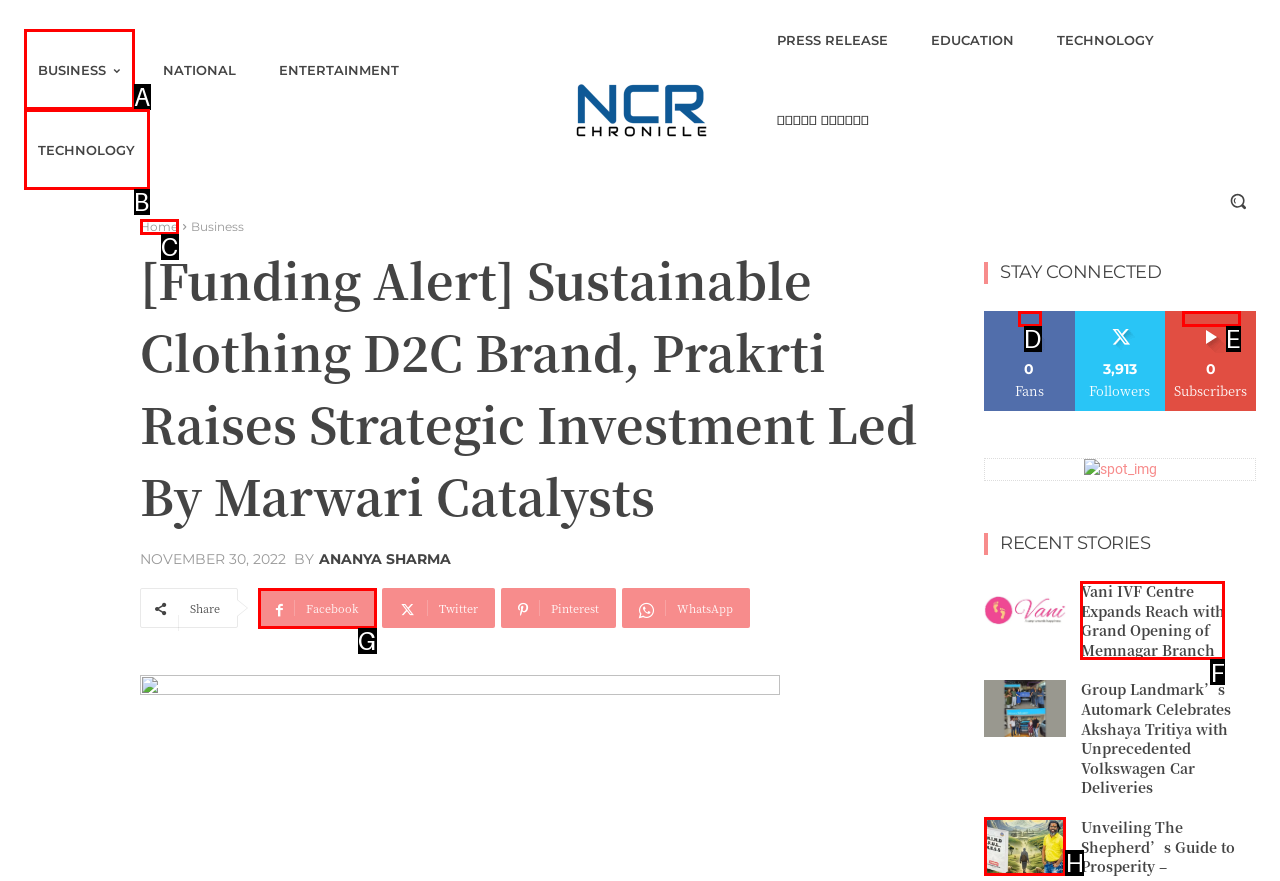Point out which HTML element you should click to fulfill the task: Go to Power-Backpack For women who have experienced violence to home page.
Provide the option's letter from the given choices.

None